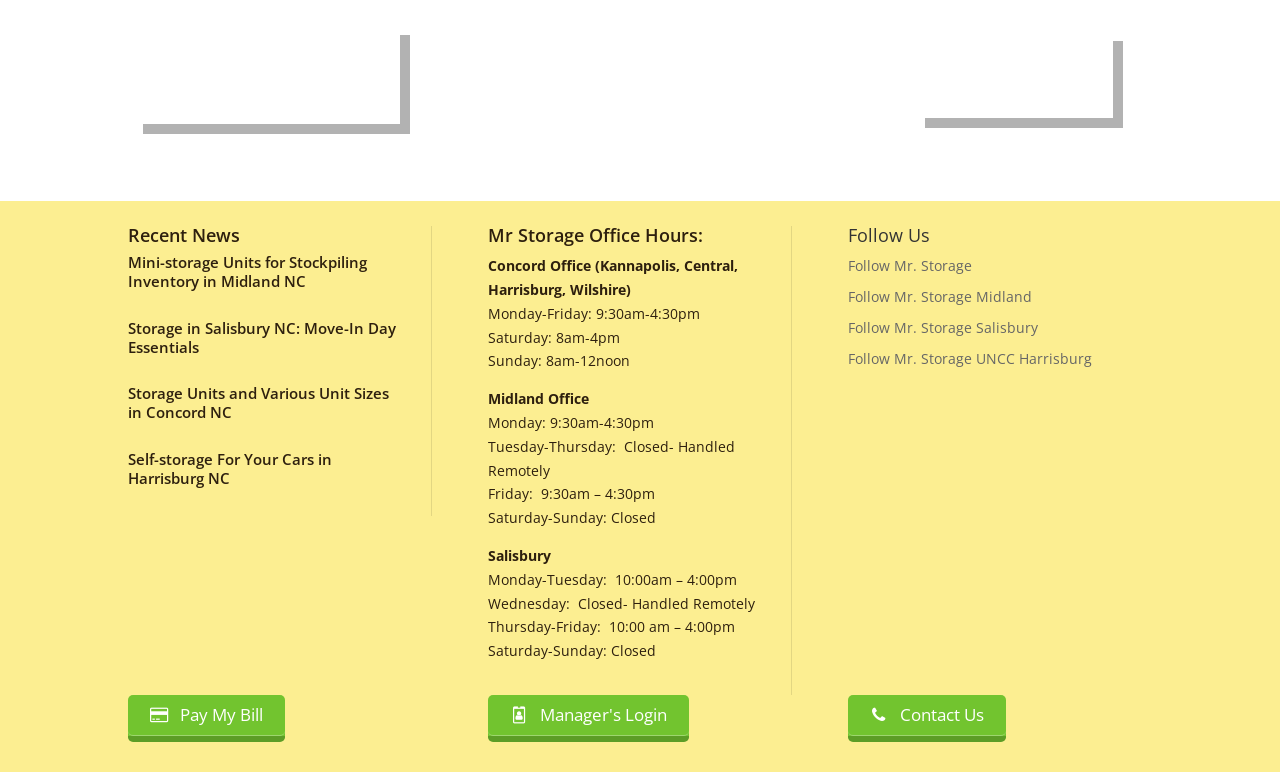Please find the bounding box coordinates of the element that you should click to achieve the following instruction: "Pay my bill". The coordinates should be presented as four float numbers between 0 and 1: [left, top, right, bottom].

[0.1, 0.9, 0.222, 0.961]